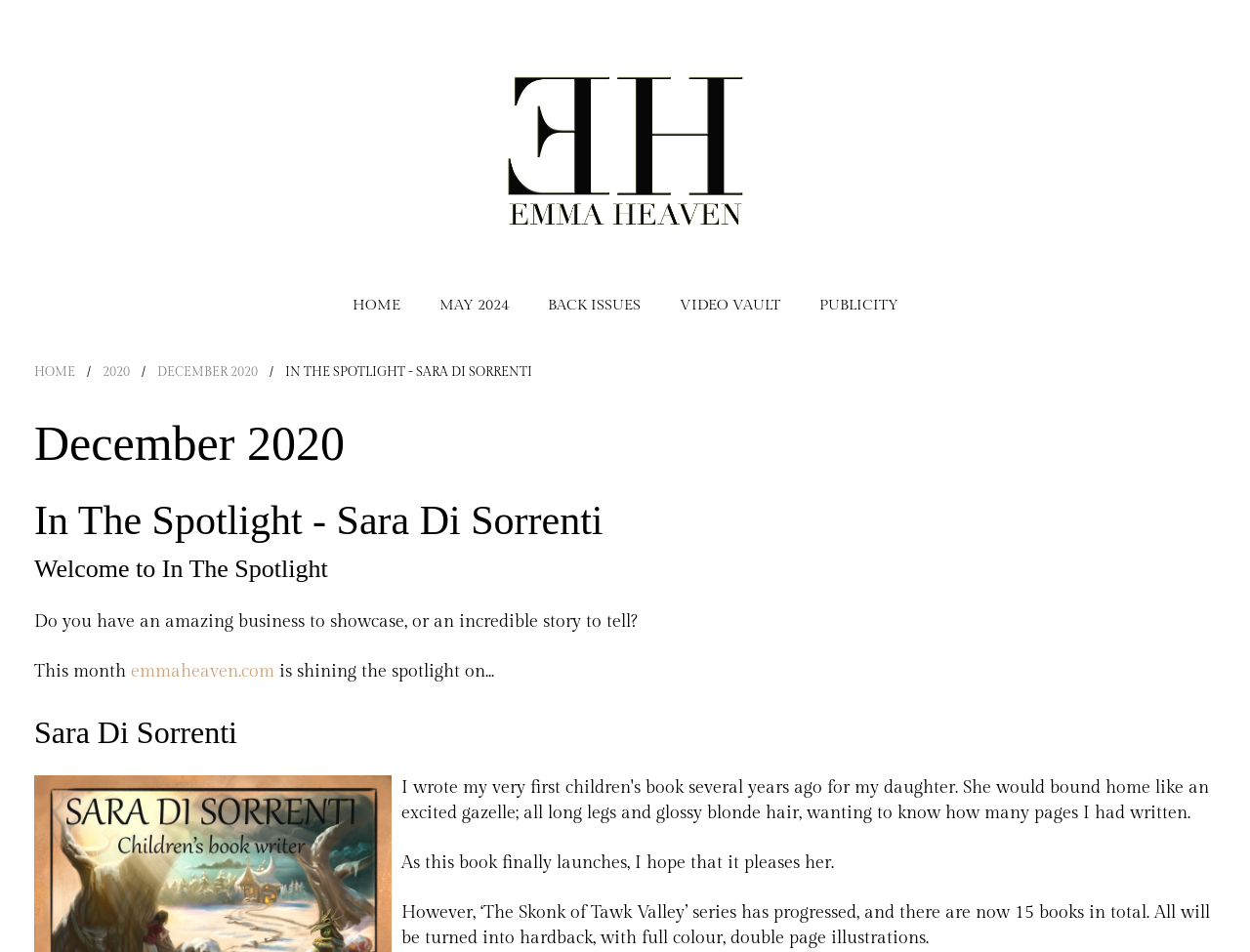Using the webpage screenshot, locate the HTML element that fits the following description and provide its bounding box: "May 2024".

[0.336, 0.27, 0.422, 0.372]